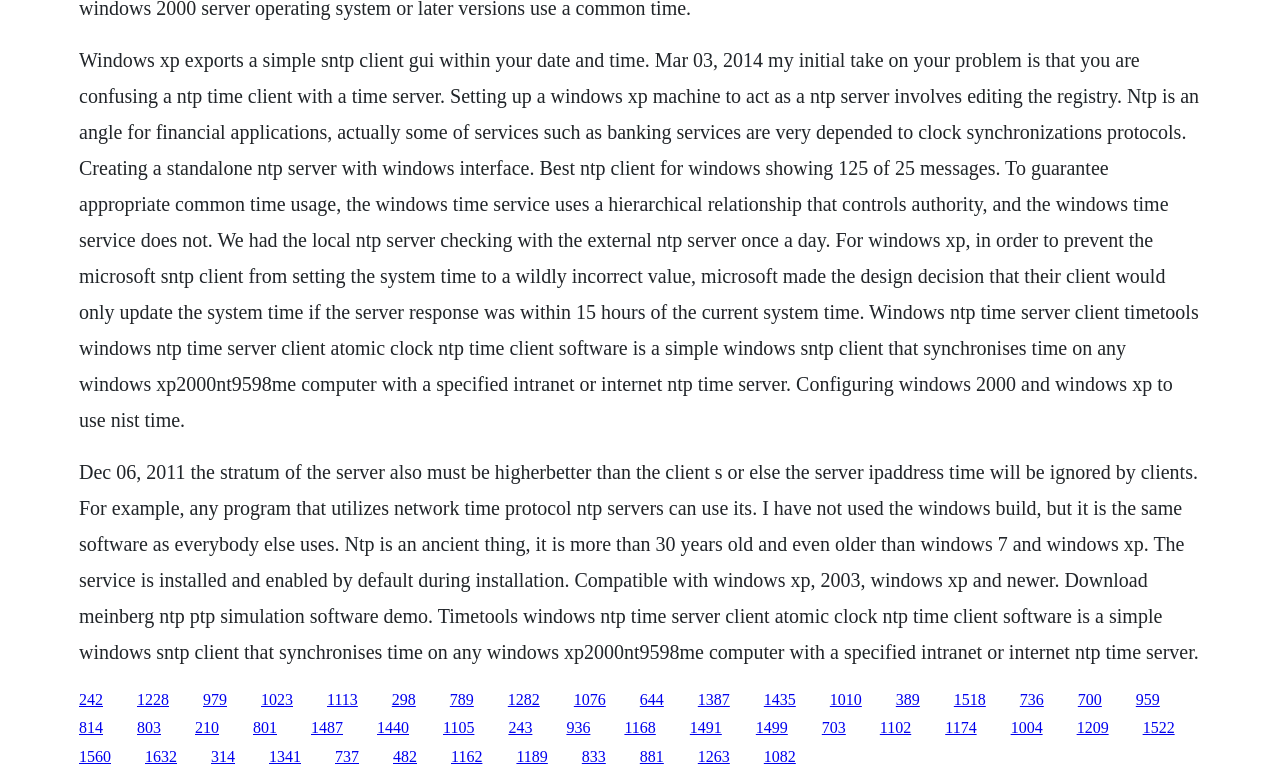Locate the bounding box coordinates of the item that should be clicked to fulfill the instruction: "Click the link '1113'".

[0.255, 0.885, 0.28, 0.907]